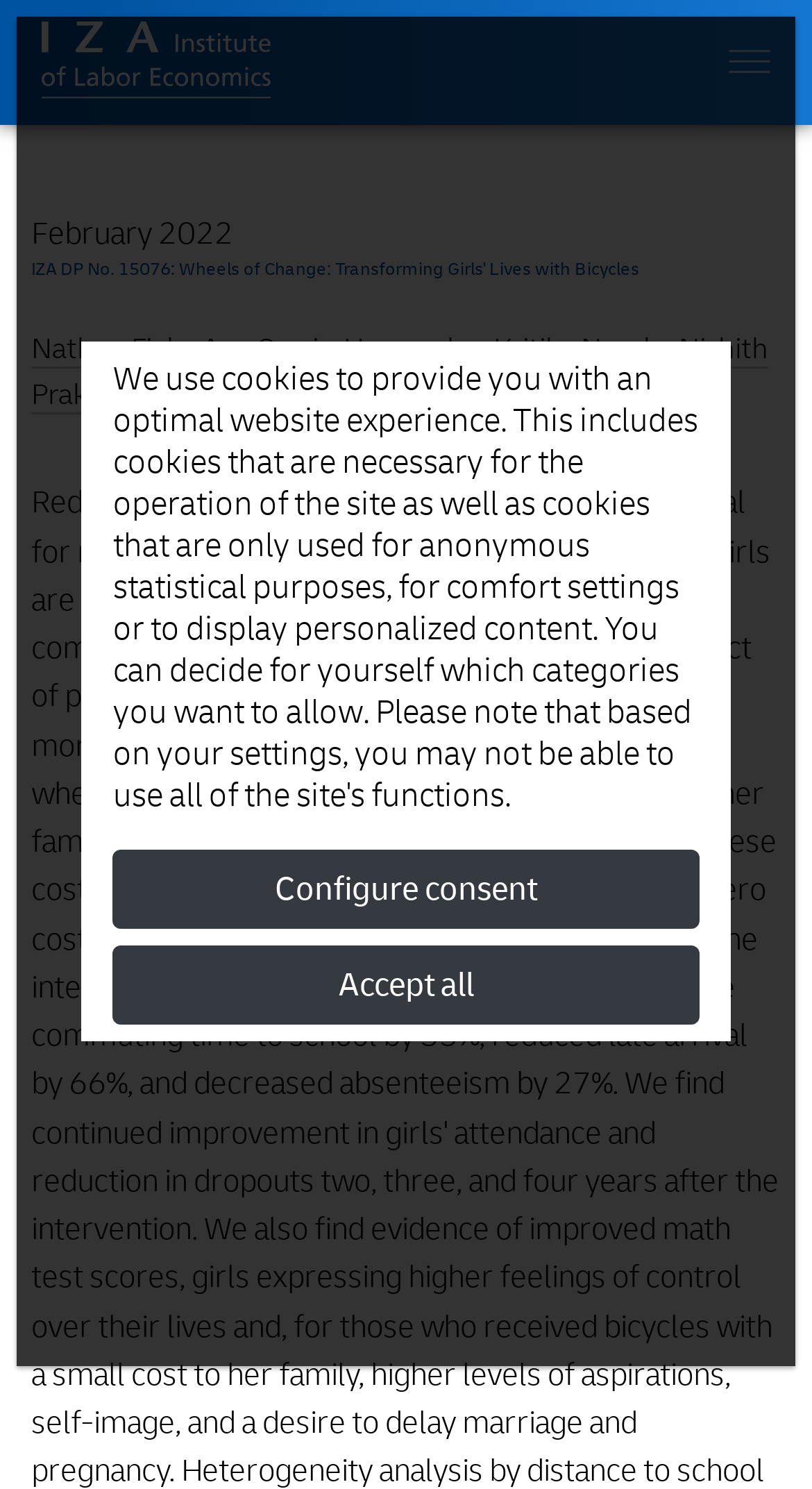For the given element description Nishith Prakash, determine the bounding box coordinates of the UI element. The coordinates should follow the format (top-left x, top-left y, bottom-right x, bottom-right y) and be within the range of 0 to 1.

[0.038, 0.223, 0.946, 0.278]